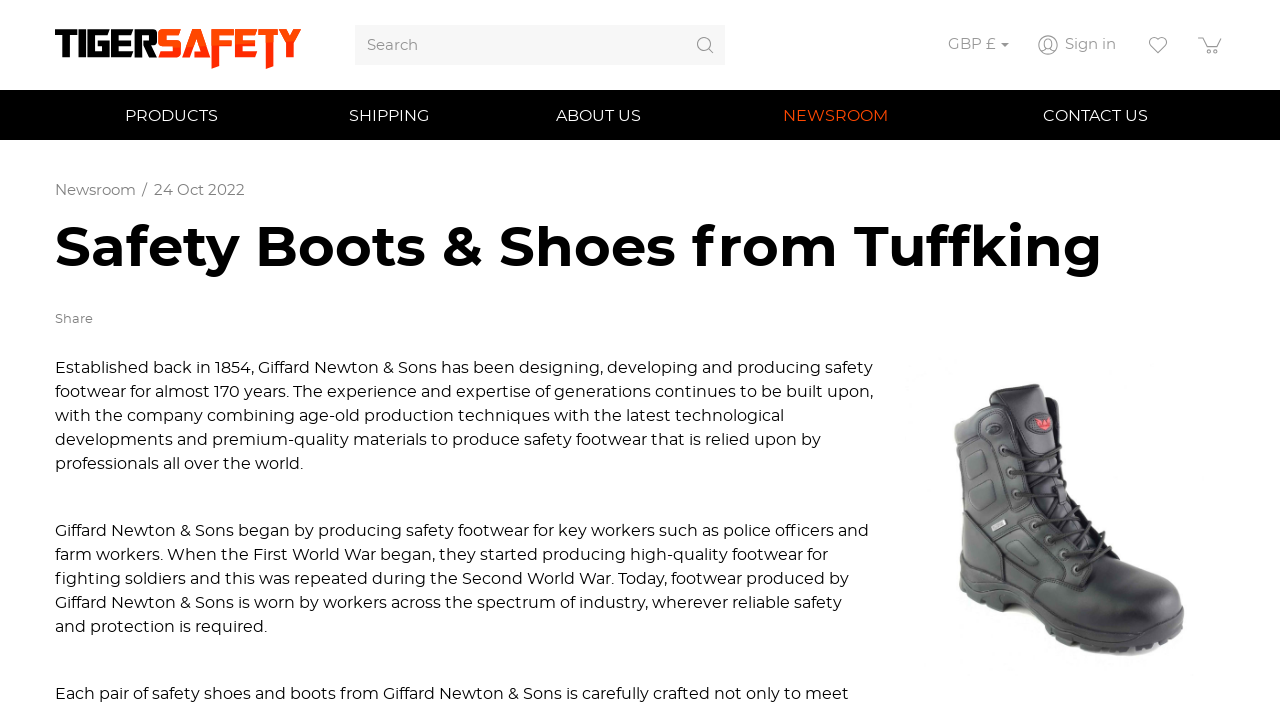Describe every aspect of the webpage in a detailed manner.

The webpage is about Tiger Safety, a company that sells safety boots and shoes. At the top left corner, there is a logo of Tiger Safety, which is an image with a link to the company's homepage. Next to the logo, there is a search bar with a search button. 

Below the search bar, there is a navigation menu with links to different sections of the website, including PRODUCTS, SHIPPING, ABOUT US, NEWSROOM, and CONTACT US. The NEWSROOM link is highlighted, indicating that the user is currently on this page.

On the right side of the navigation menu, there are three links: Sign in, 0, and 0, which are likely related to user accounts and shopping carts.

Below the navigation menu, there is a heading that reads "Safety Boots & Shoes from Tuffking". Underneath the heading, there is a share button and a link to a news article with the title "Newsroom /". The article is dated 24 Oct 2022.

The main content of the page is divided into two sections. The left section contains a brief history of Giffard Newton & Sons, a company that has been producing safety footwear for almost 170 years. The text describes how the company has been combining traditional production techniques with modern technology and premium materials to produce high-quality safety footwear.

The right section of the page features a product listing, with a link to a specific product, Tuffking 7025 Knox 8" Black Side Zip Waterproof 100% Metal Free Safety Boots, accompanied by an image of the product.